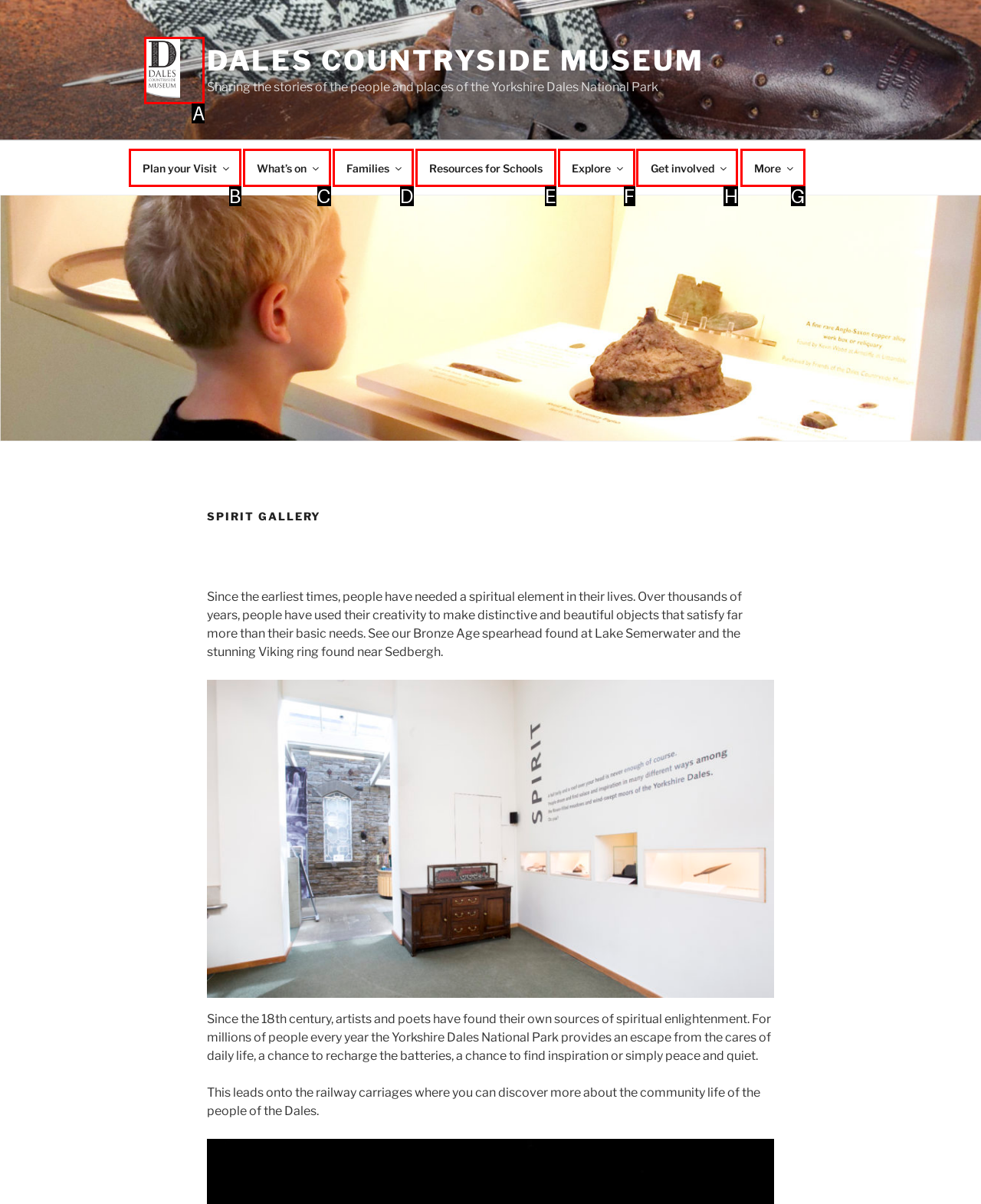Which lettered option should be clicked to perform the following task: Click the 'Get involved' link
Respond with the letter of the appropriate option.

H